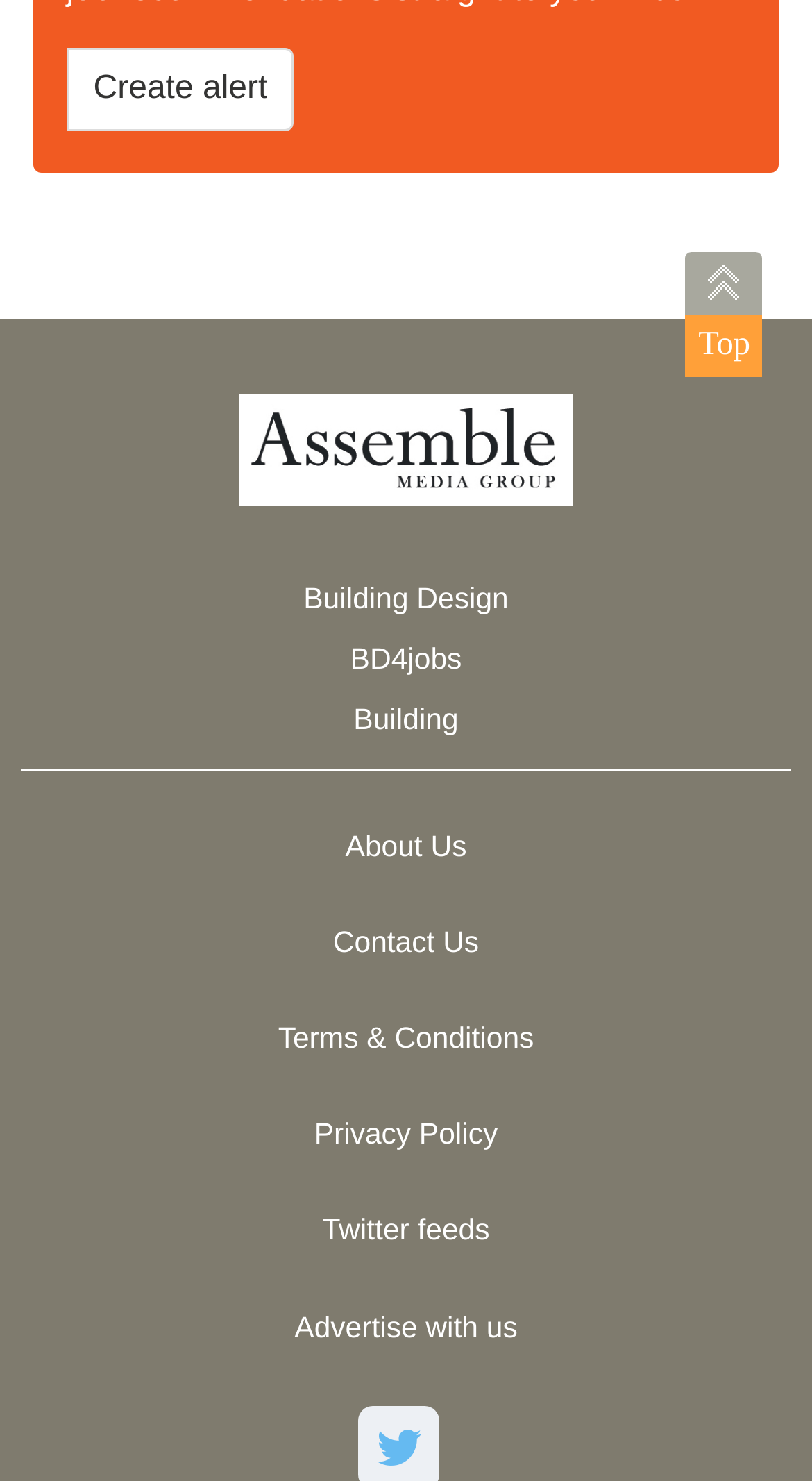Pinpoint the bounding box coordinates of the area that should be clicked to complete the following instruction: "Contact Us". The coordinates must be given as four float numbers between 0 and 1, i.e., [left, top, right, bottom].

[0.026, 0.613, 0.974, 0.661]